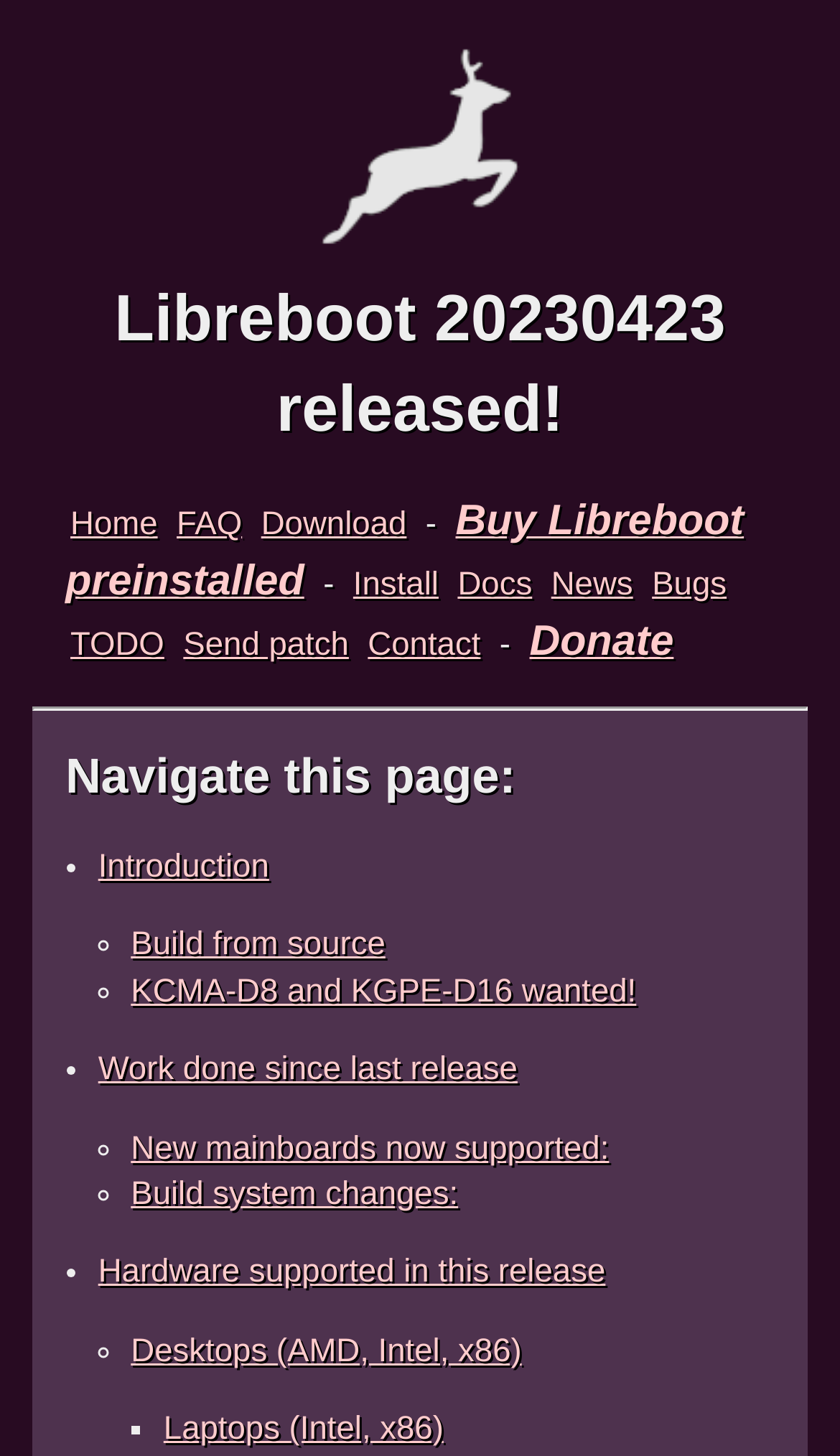Please indicate the bounding box coordinates for the clickable area to complete the following task: "Download Libreboot". The coordinates should be specified as four float numbers between 0 and 1, i.e., [left, top, right, bottom].

[0.311, 0.348, 0.484, 0.373]